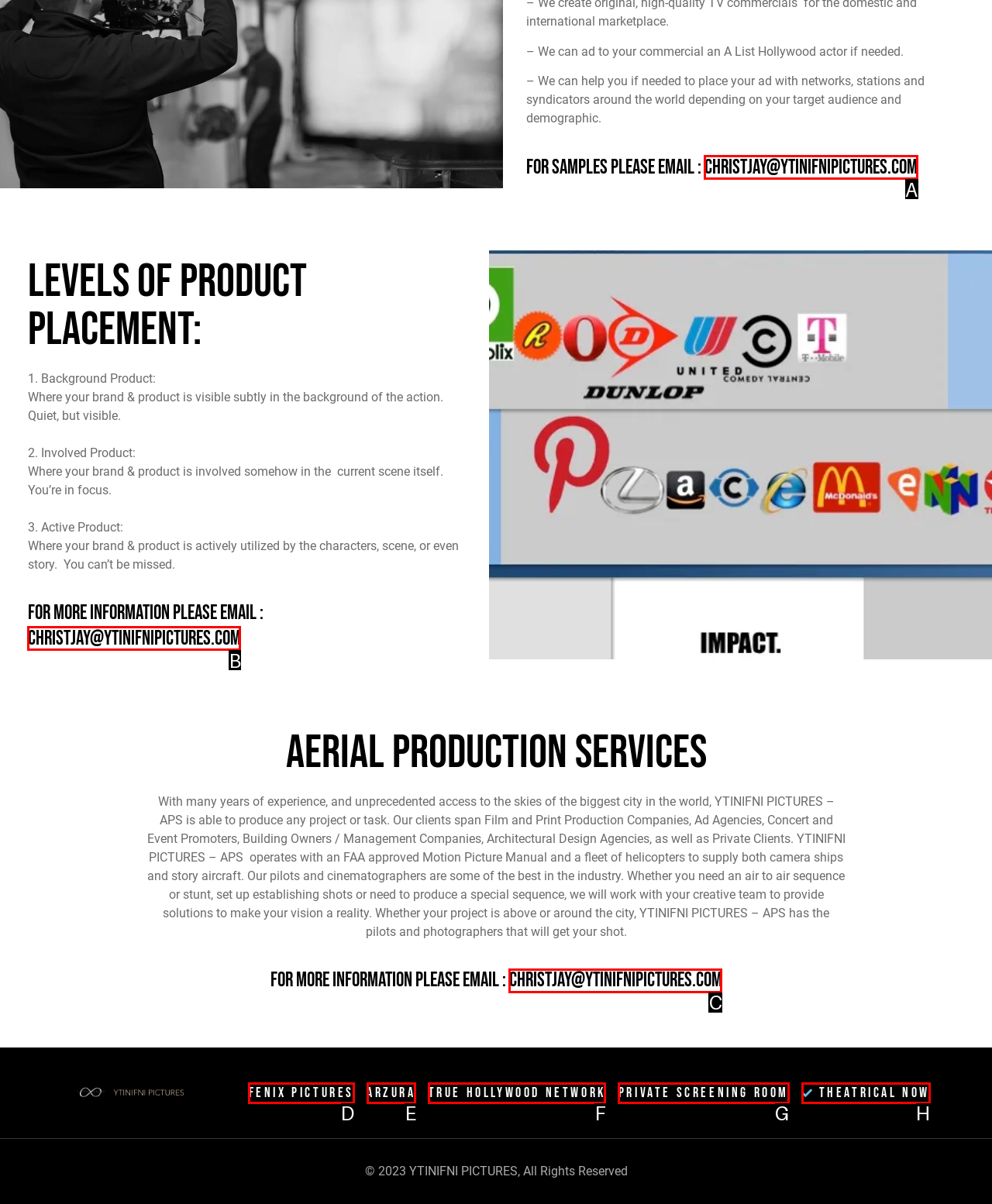Identify the letter of the option to click in order to Email christjay@ytinifnipictures.com for samples. Answer with the letter directly.

A